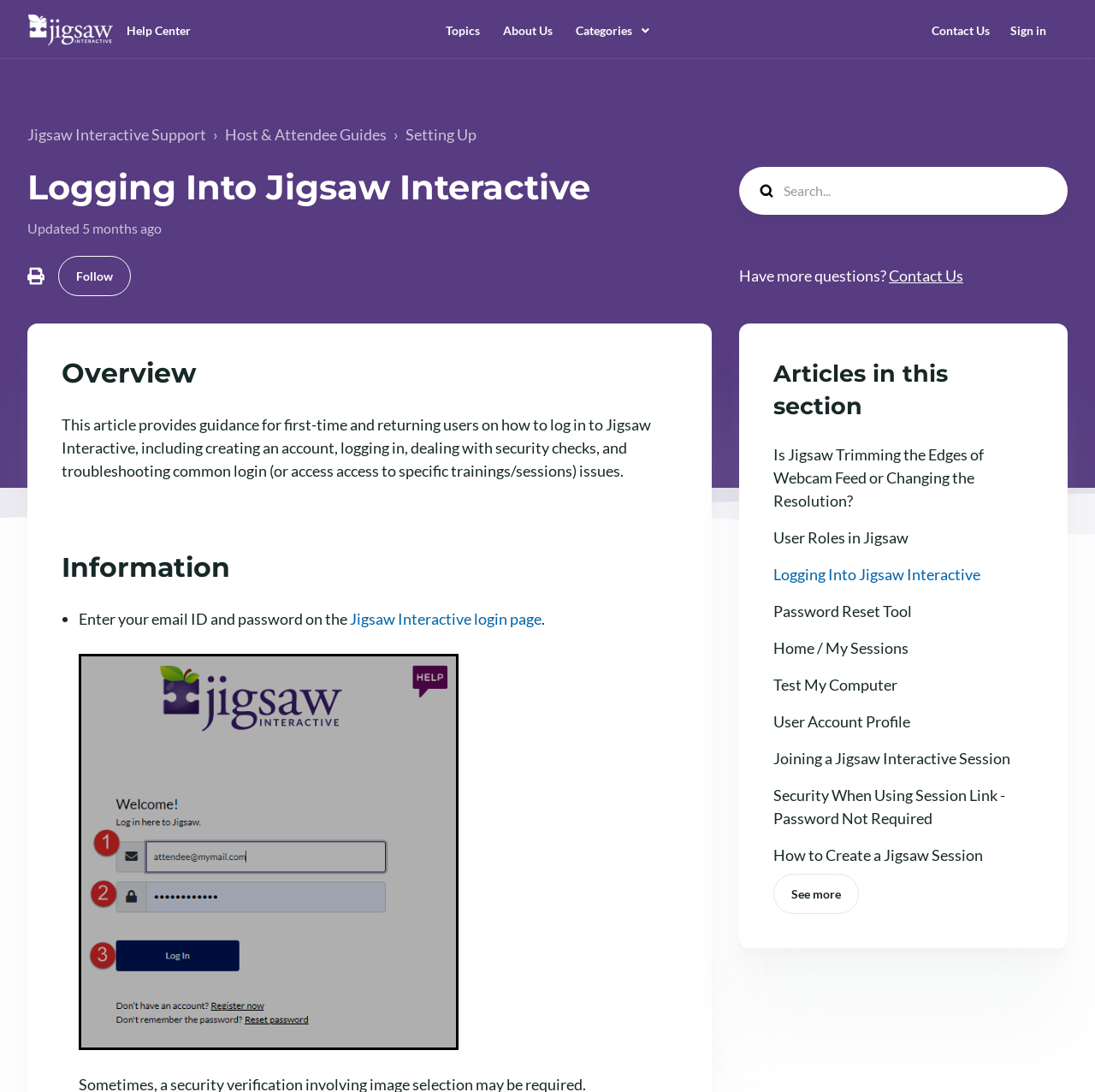Find the bounding box coordinates for the element that must be clicked to complete the instruction: "Search for something". The coordinates should be four float numbers between 0 and 1, indicated as [left, top, right, bottom].

[0.675, 0.153, 0.975, 0.197]